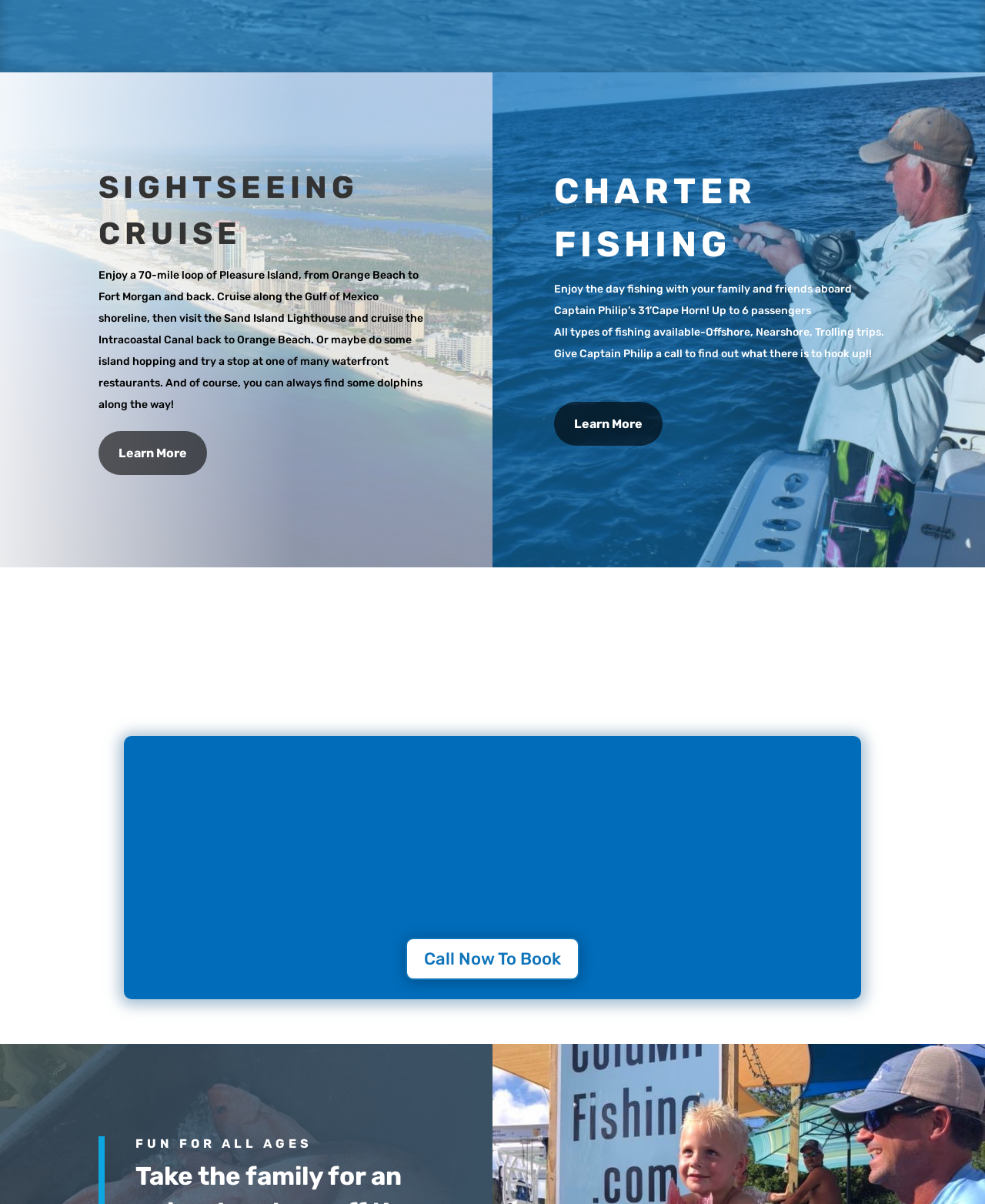Determine the bounding box of the UI element mentioned here: "Learn More". The coordinates must be in the format [left, top, right, bottom] with values ranging from 0 to 1.

[0.562, 0.334, 0.673, 0.37]